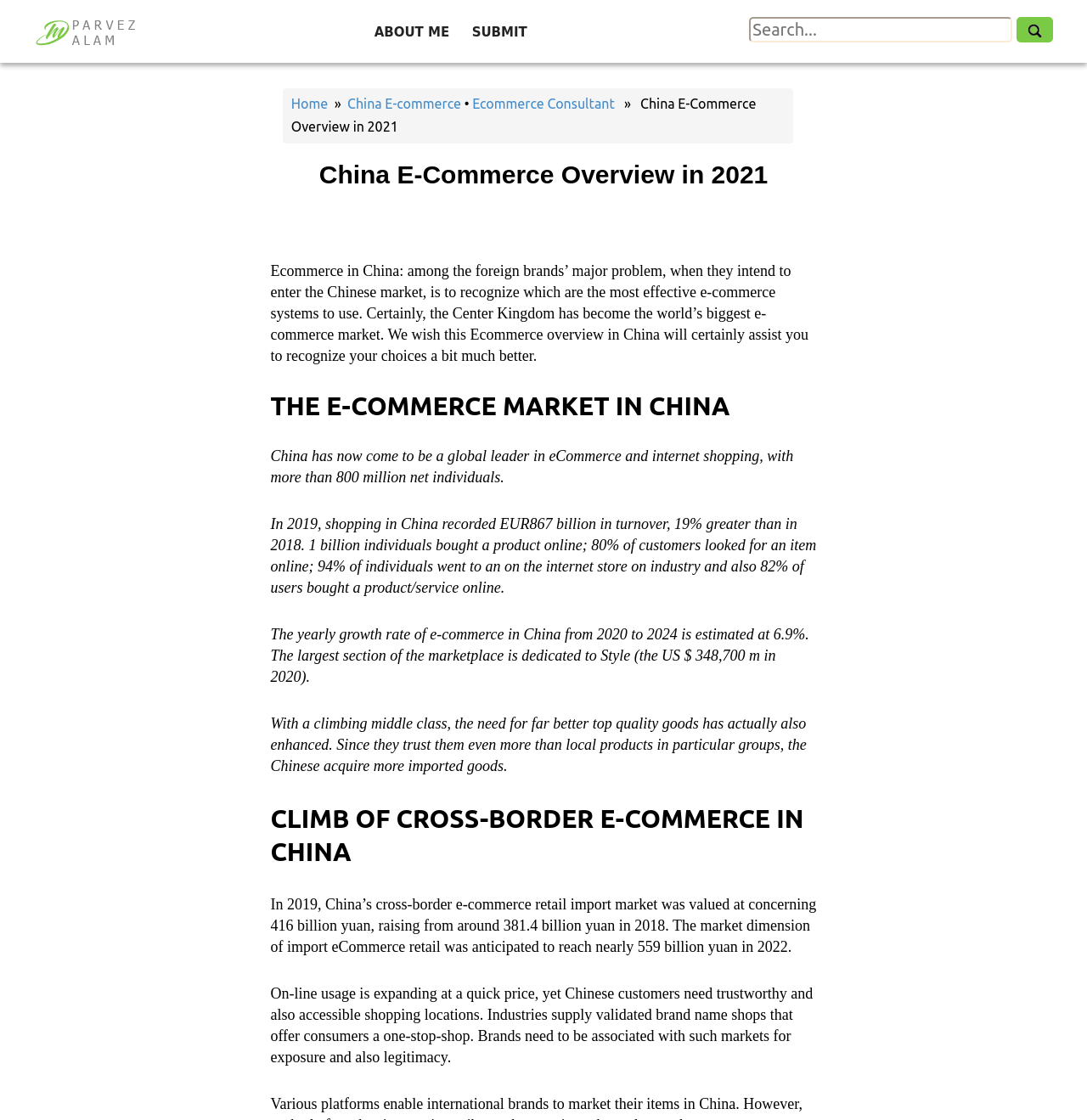What is the estimated yearly growth rate of ecommerce in China from 2020 to 2024? From the image, respond with a single word or brief phrase.

6.9%